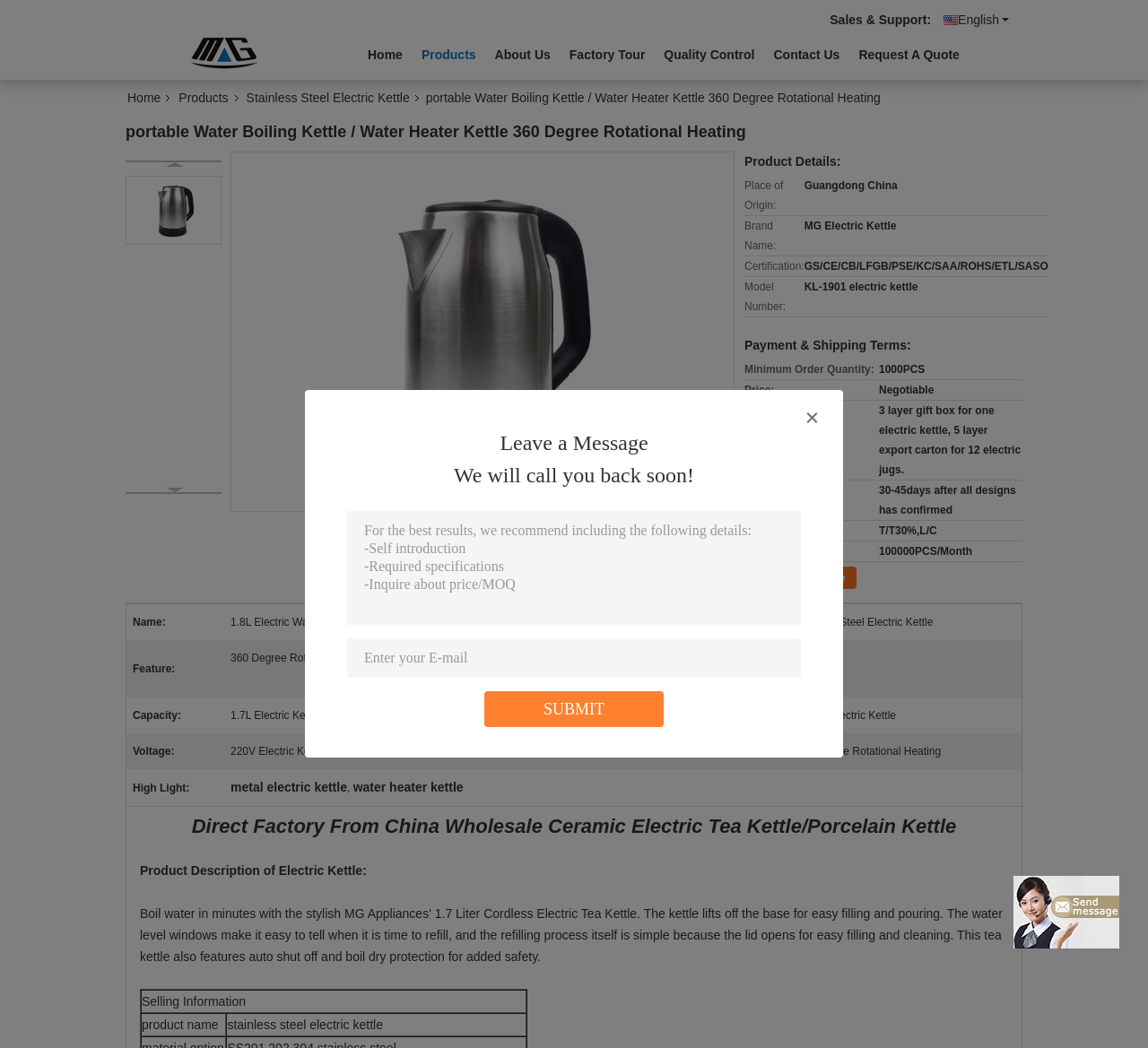Kindly determine the bounding box coordinates for the area that needs to be clicked to execute this instruction: "Click the Home link".

[0.312, 0.042, 0.359, 0.062]